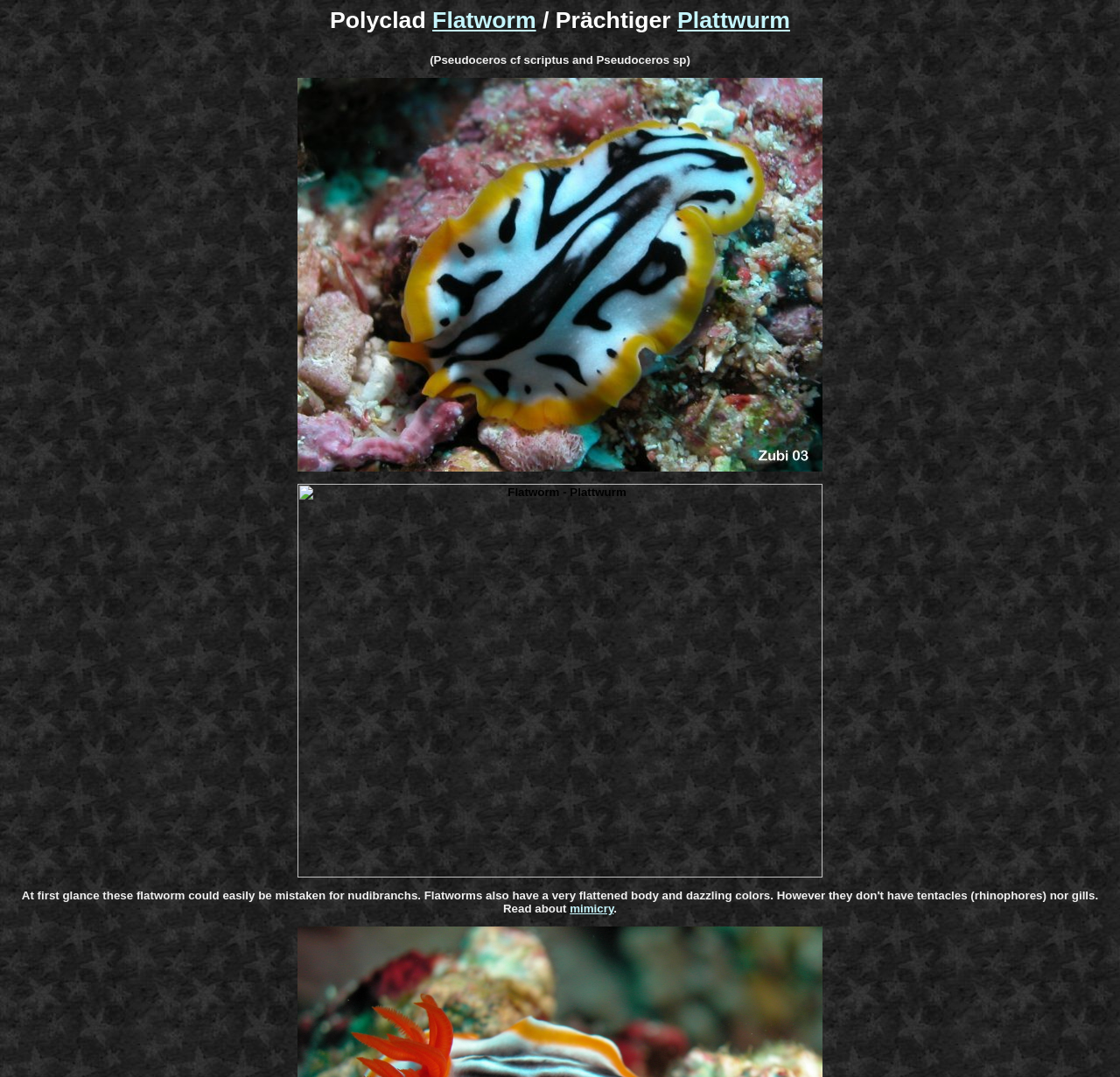Determine the bounding box for the HTML element described here: "Flatworm". The coordinates should be given as [left, top, right, bottom] with each number being a float between 0 and 1.

[0.386, 0.006, 0.479, 0.031]